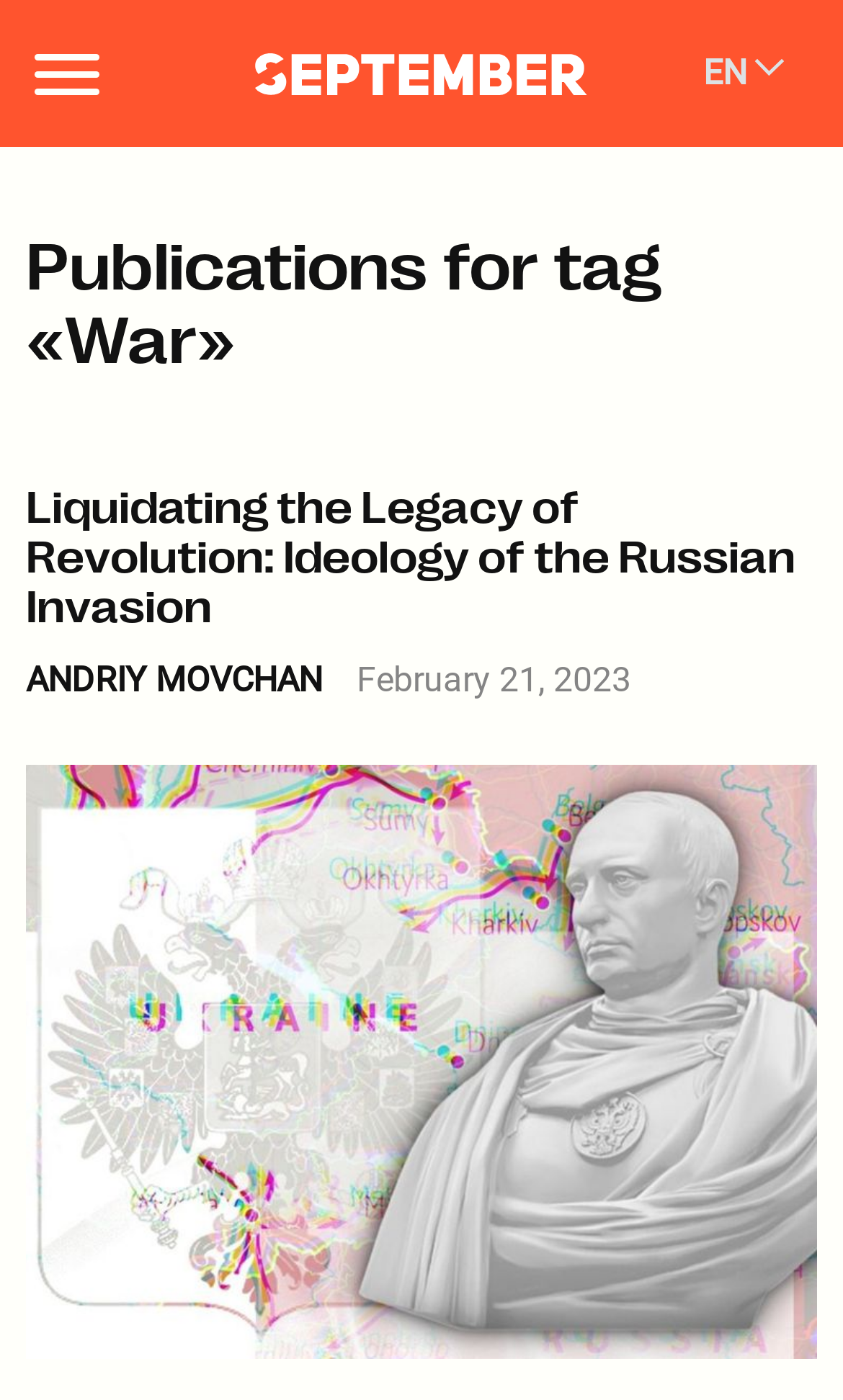When was the publication published? Observe the screenshot and provide a one-word or short phrase answer.

February 21, 2023